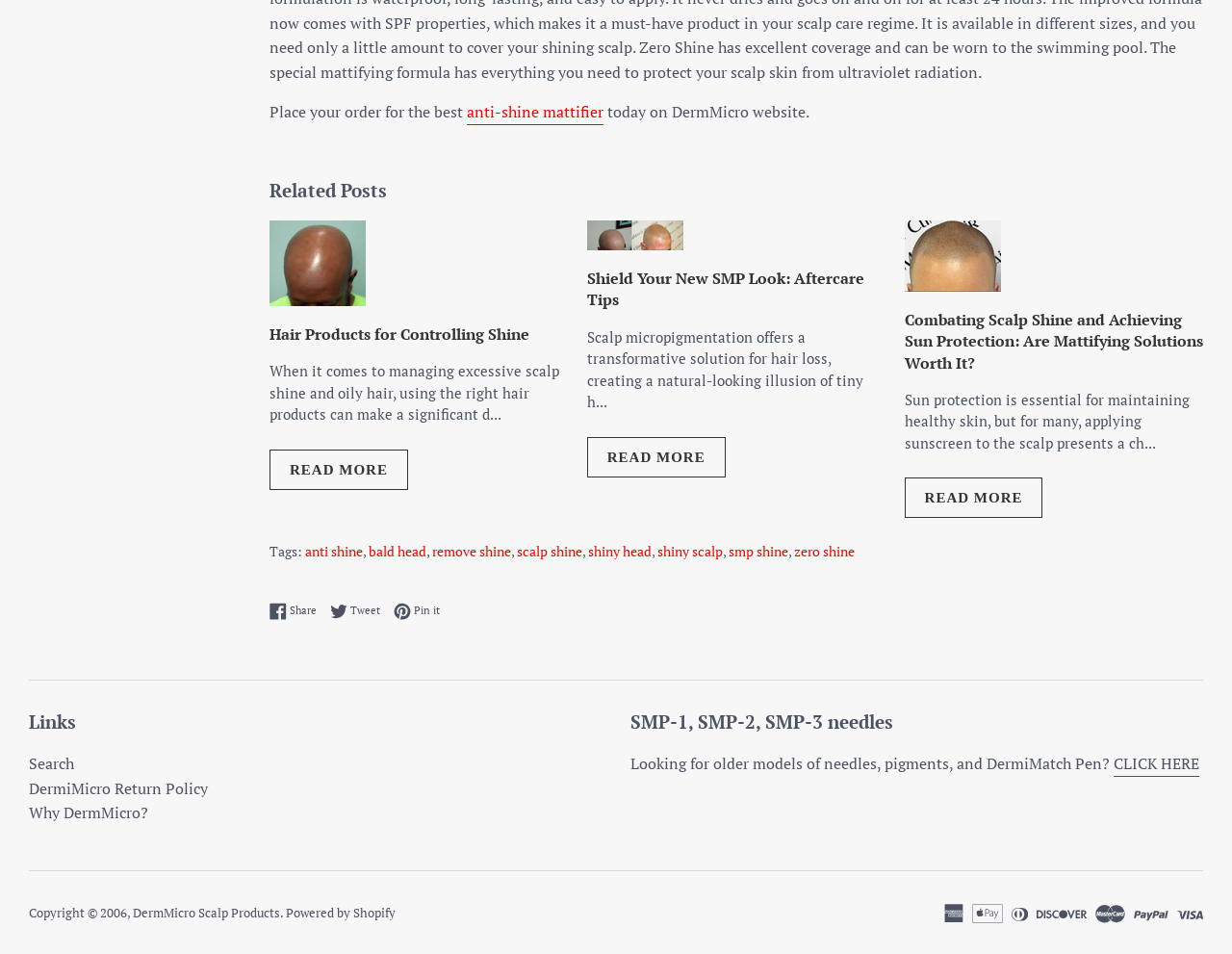Pinpoint the bounding box coordinates of the clickable area necessary to execute the following instruction: "Read more about 'Hair Products for Controlling Shine'". The coordinates should be given as four float numbers between 0 and 1, namely [left, top, right, bottom].

[0.219, 0.471, 0.331, 0.513]